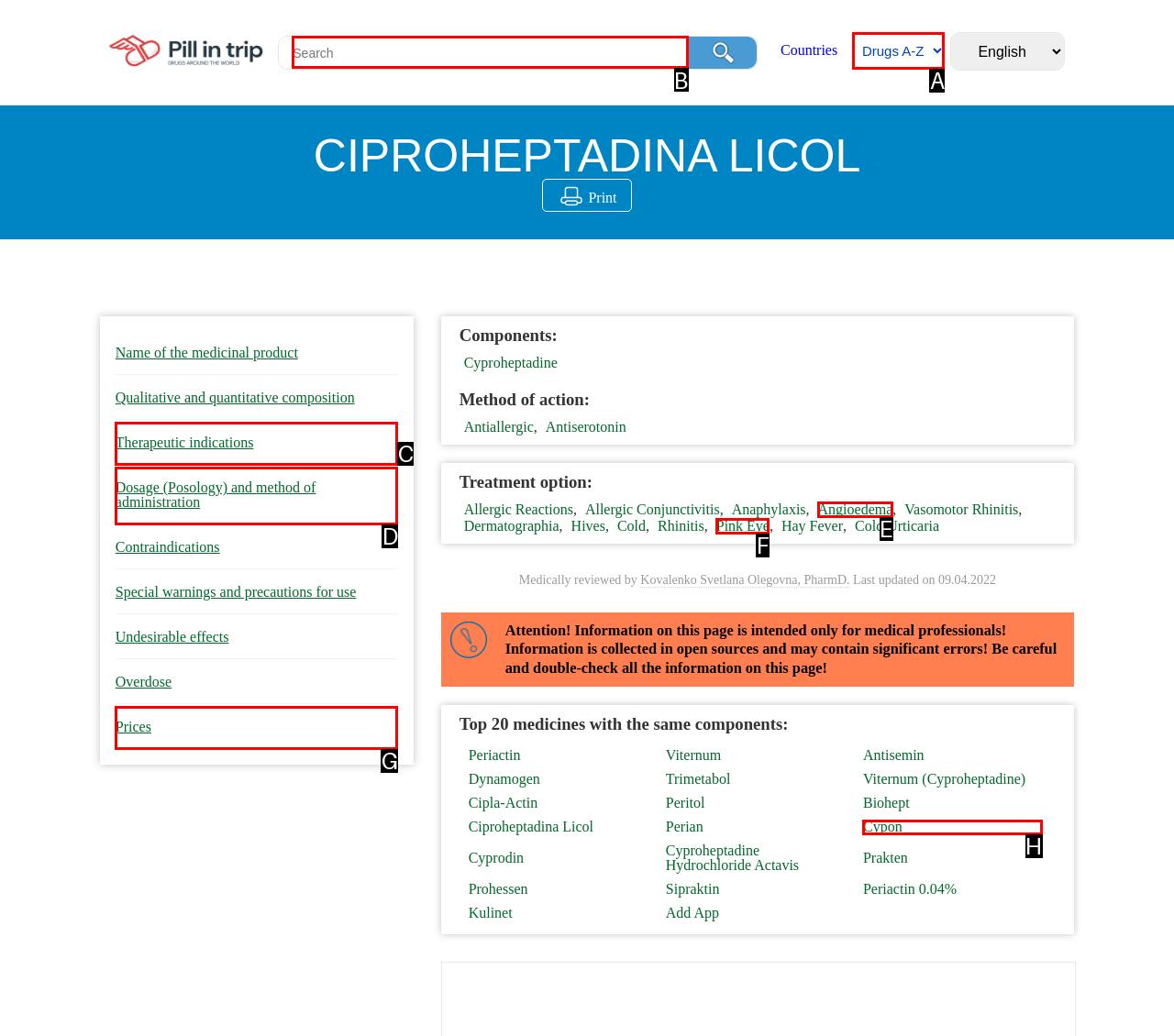Select the appropriate HTML element to click for the following task: Search for a medical term
Answer with the letter of the selected option from the given choices directly.

B